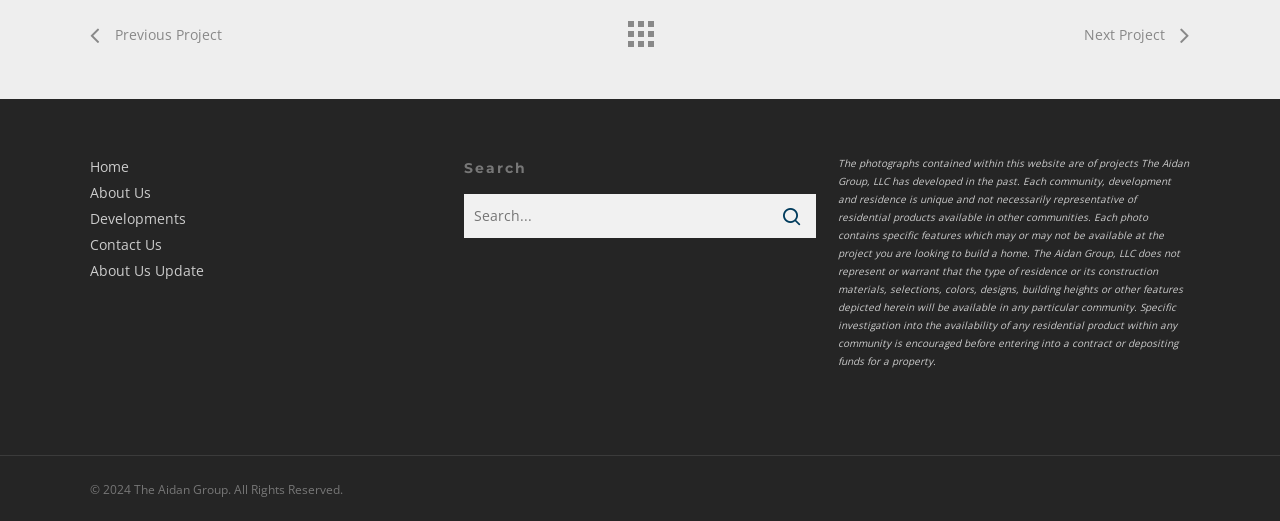Use a single word or phrase to answer the question: What is the company name mentioned on the webpage?

The Aidan Group, LLC